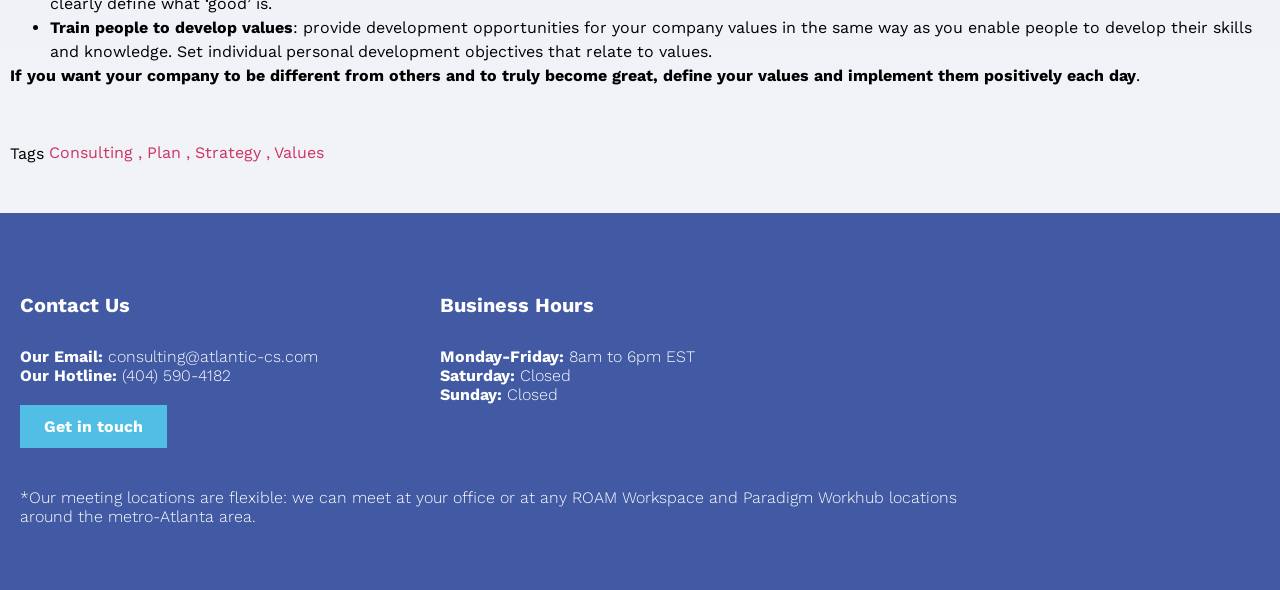Review the image closely and give a comprehensive answer to the question: What are the business hours on Saturday?

I found the business hours by looking at the 'Business Hours' section, where it lists the hours for each day of the week. On Saturday, it says 'Closed'.